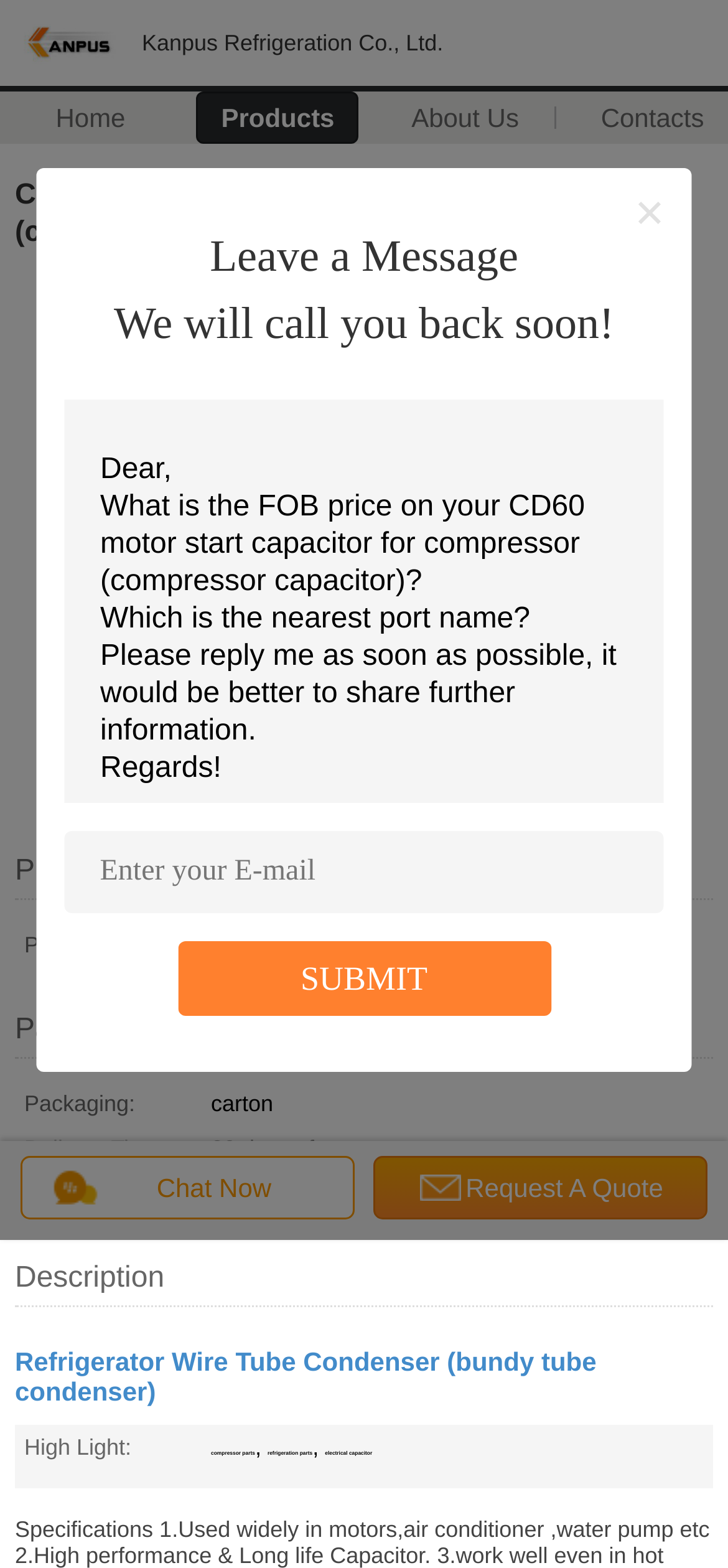Create an elaborate caption that covers all aspects of the webpage.

This webpage is about a product, specifically a CD60 motor start capacitor for compressors, offered by Kanpus Refrigeration Co., Ltd. from China. 

At the top, there is a navigation menu with links to "Home", "Products", and "About Us". Below this menu, there is a section with the company's name and logo, accompanied by a "Leave a Message" text and a call-to-action to submit a message. 

On the left side, there is a large image of the product, and below it, there are two links: "Get Best Price" and "Contact Us". 

The main content of the page is divided into sections. The first section is "Product Details", which includes a table with information about the product, such as its place of origin, which is China. 

The next section is "Payment & Shipping Terms", which also includes a table with details about packaging, delivery time, and payment terms. 

Following this, there is a "Description" section, and then a section about a related product, Refrigerator Wire Tube Condenser (bundy tube condenser), with a link to more information. 

At the bottom of the page, there are two links: "Chat Now" and "Request A Quote".